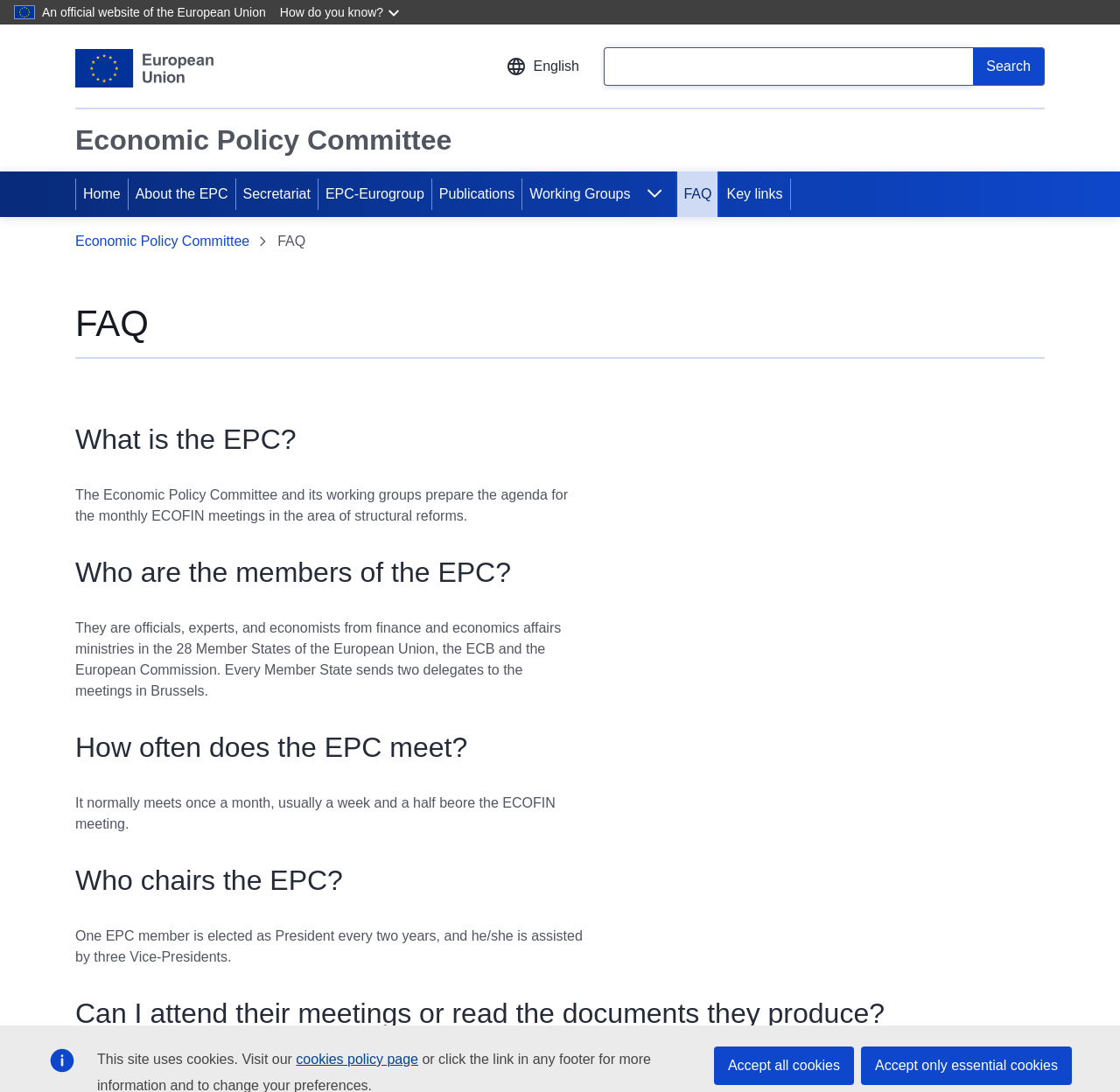Locate the bounding box coordinates of the clickable area to execute the instruction: "Change language". Provide the coordinates as four float numbers between 0 and 1, represented as [left, top, right, bottom].

[0.439, 0.042, 0.53, 0.08]